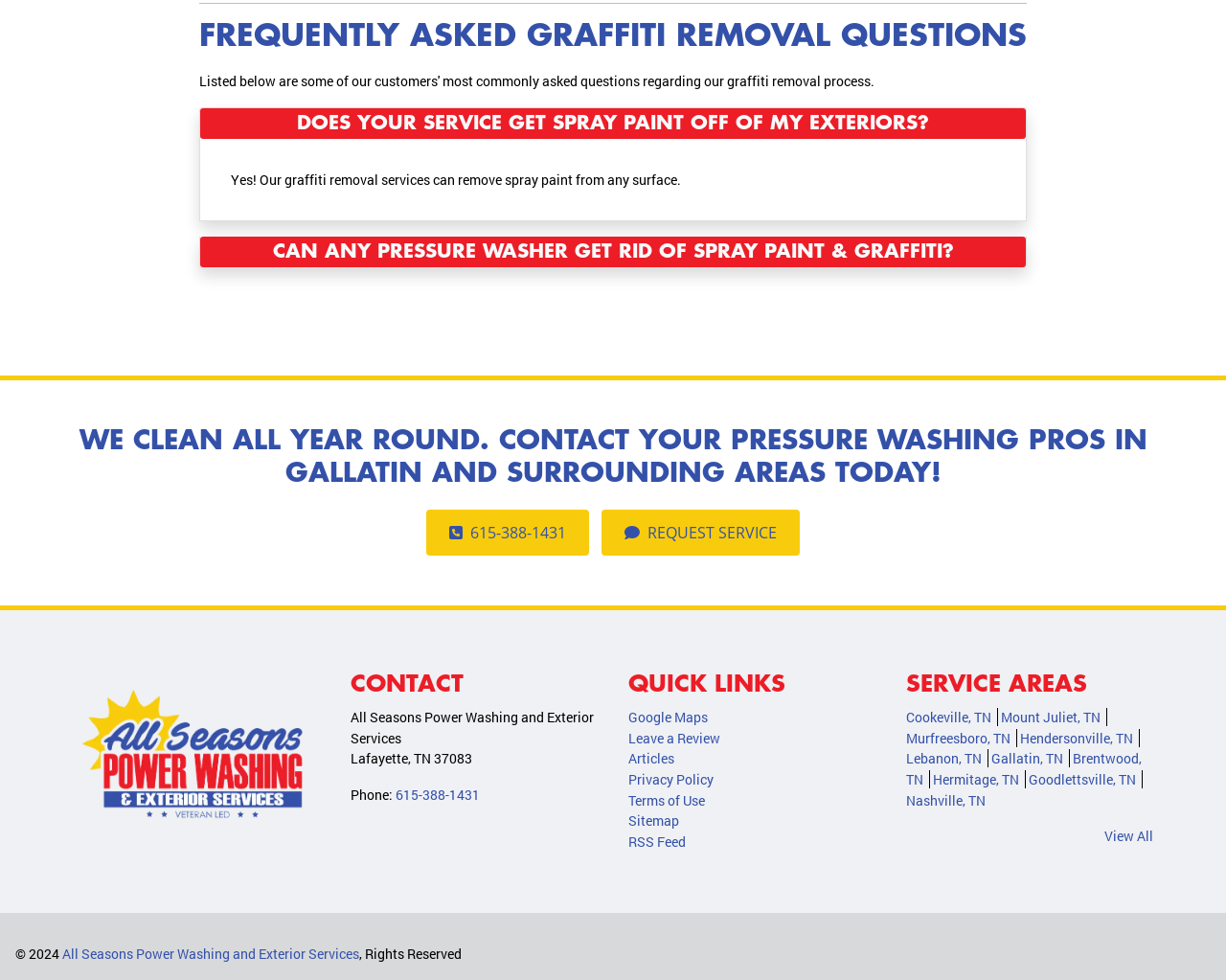Based on the image, please respond to the question with as much detail as possible:
What is the company's logo?

The logo is an image element located at the top of the webpage, and it is also linked as a clickable element.